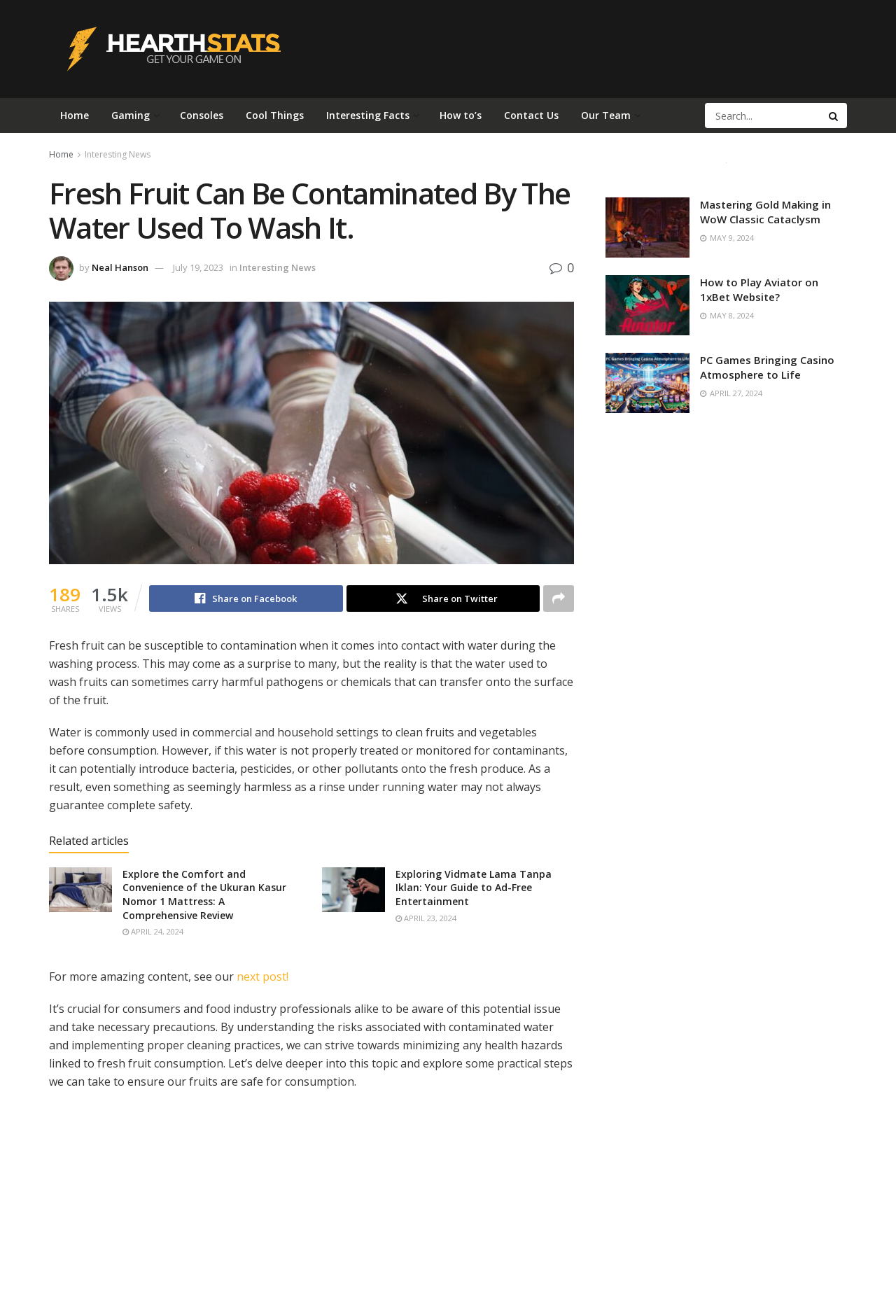Observe the image and answer the following question in detail: Who wrote the article?

I looked for the author's name, and it is mentioned as 'Neal Hanson' next to the image of the author, below the article title.